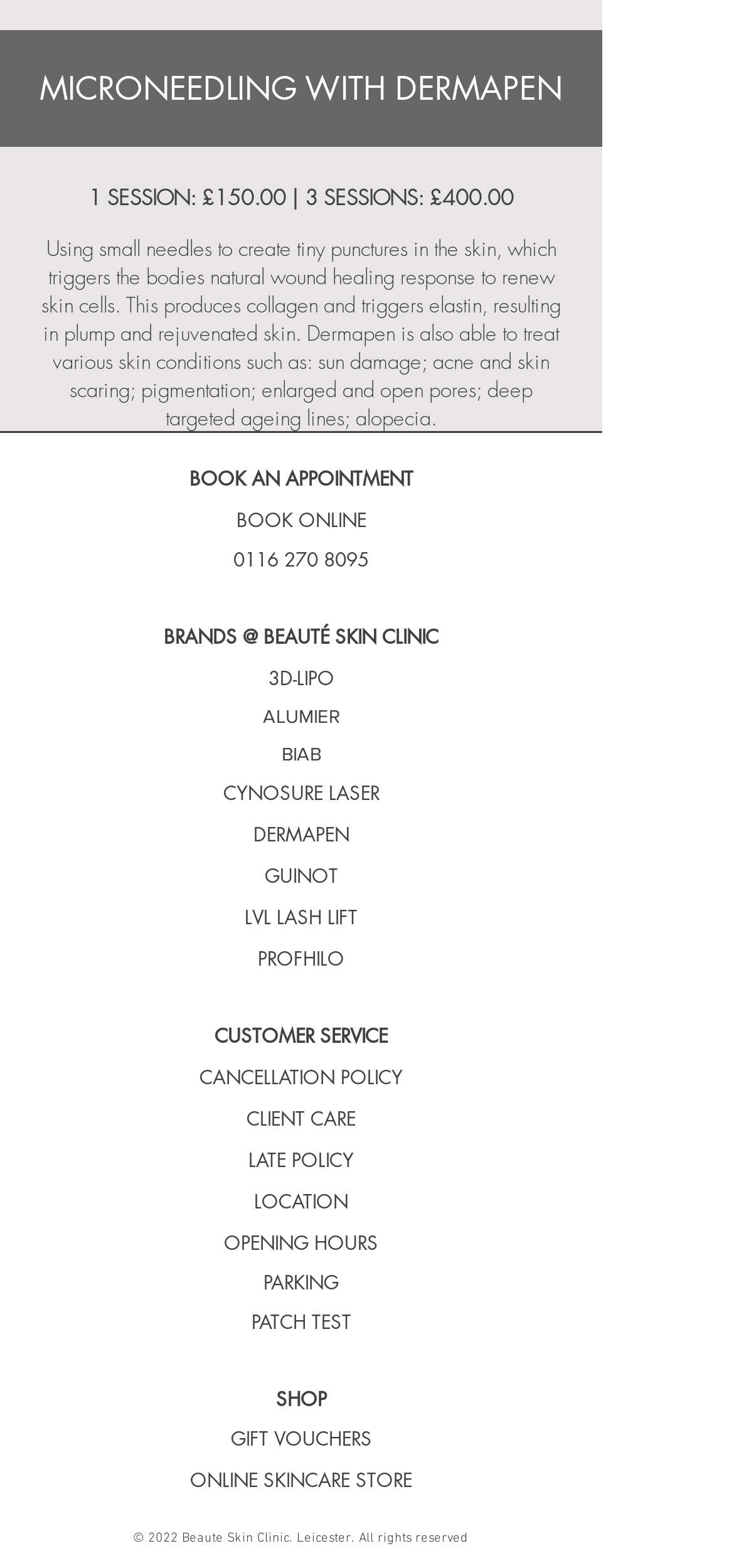Please indicate the bounding box coordinates for the clickable area to complete the following task: "Shop online". The coordinates should be specified as four float numbers between 0 and 1, i.e., [left, top, right, bottom].

[0.314, 0.911, 0.506, 0.924]